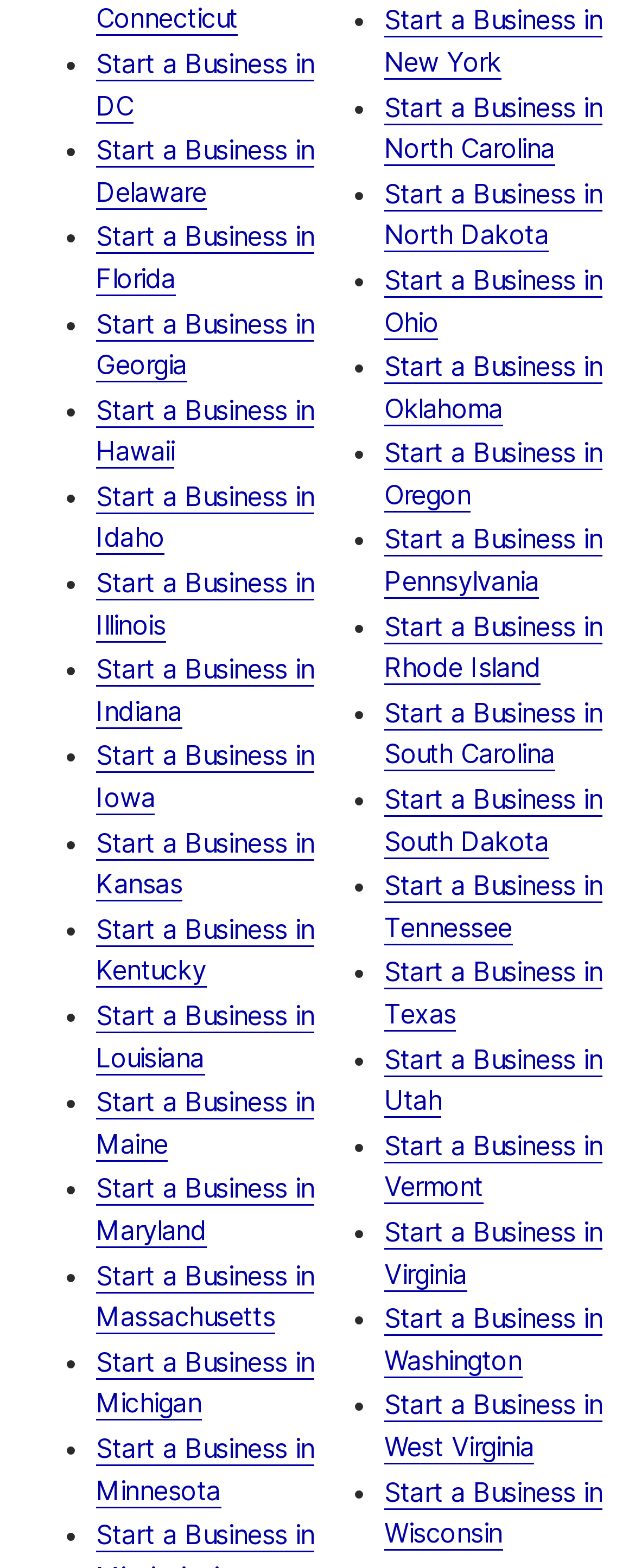Determine the bounding box coordinates of the region that needs to be clicked to achieve the task: "Start a Business in DC".

[0.151, 0.03, 0.495, 0.078]